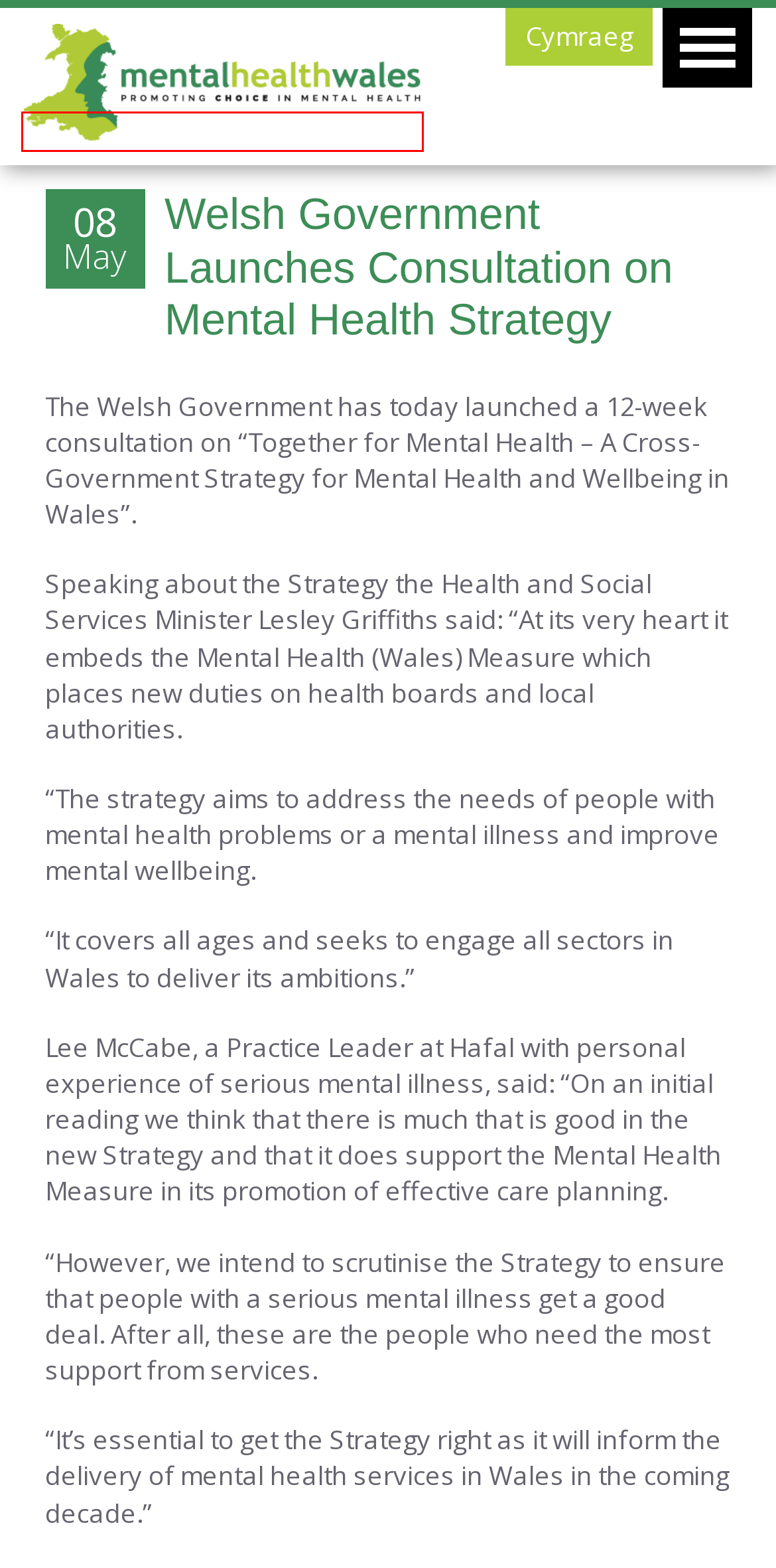You have received a screenshot of a webpage with a red bounding box indicating a UI element. Please determine the most fitting webpage description that matches the new webpage after clicking on the indicated element. The choices are:
A. Carers Strategy in Wales - Mental Health Wales
B. Mental Health Wales
C. HOSPITAL ADMISSION, DISCHARGE and AFTERCARE - Mental Health Wales
D. The Legal Rights of Carers and the Nearest Relative - Mental Health Wales
E. Summer edition of the Mental Health Wales journal out now! - Mental Health Wales
F. Medical and other treatments - Mental Health Wales
G. The Mental Health Act 1983, amended in 2007 - Mental Health Wales
H. The NHS and Social Services in Wales - Mental Health Wales

B